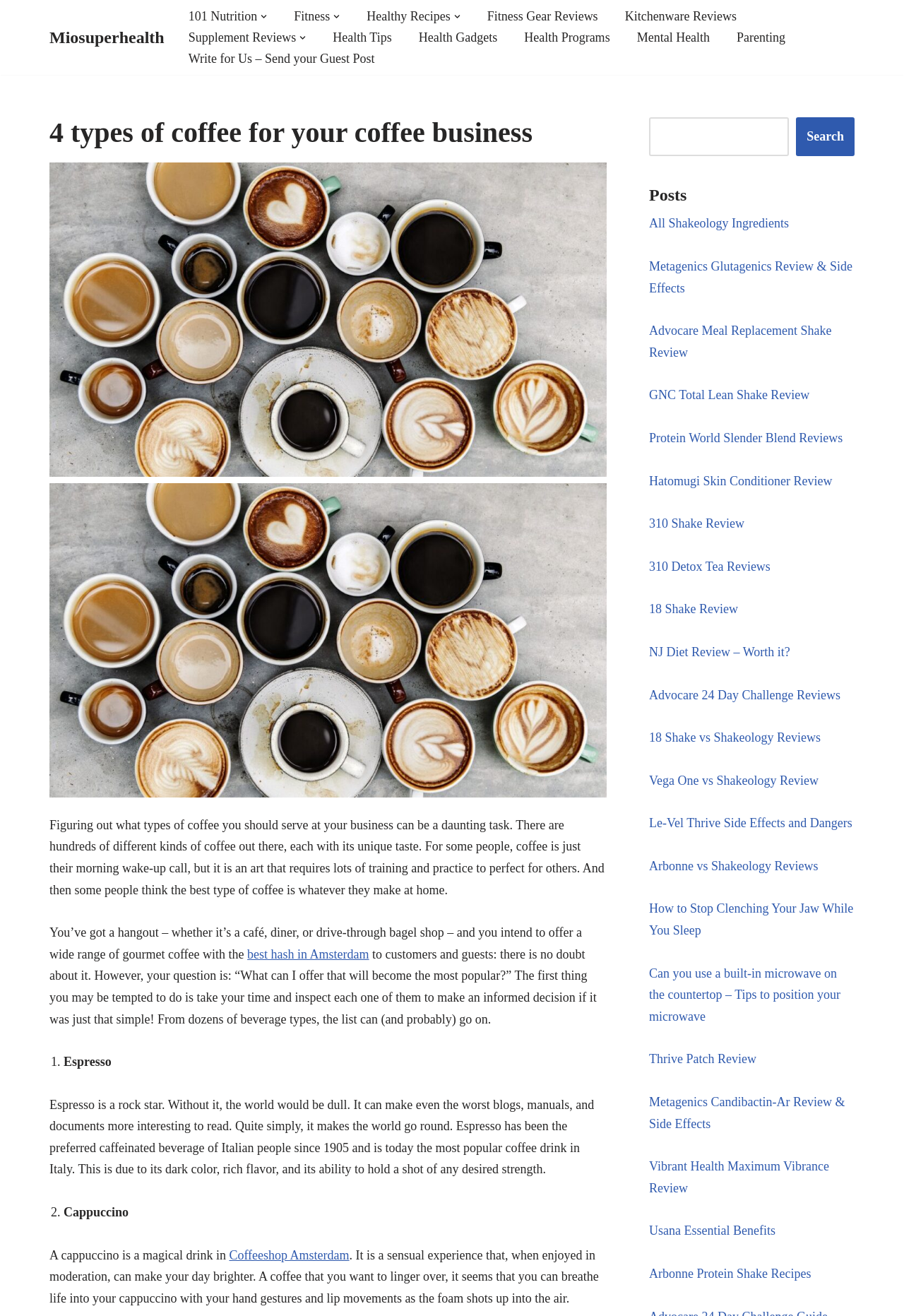Can you find the bounding box coordinates of the area I should click to execute the following instruction: "Click on the '101 Nutrition' link"?

[0.208, 0.004, 0.285, 0.02]